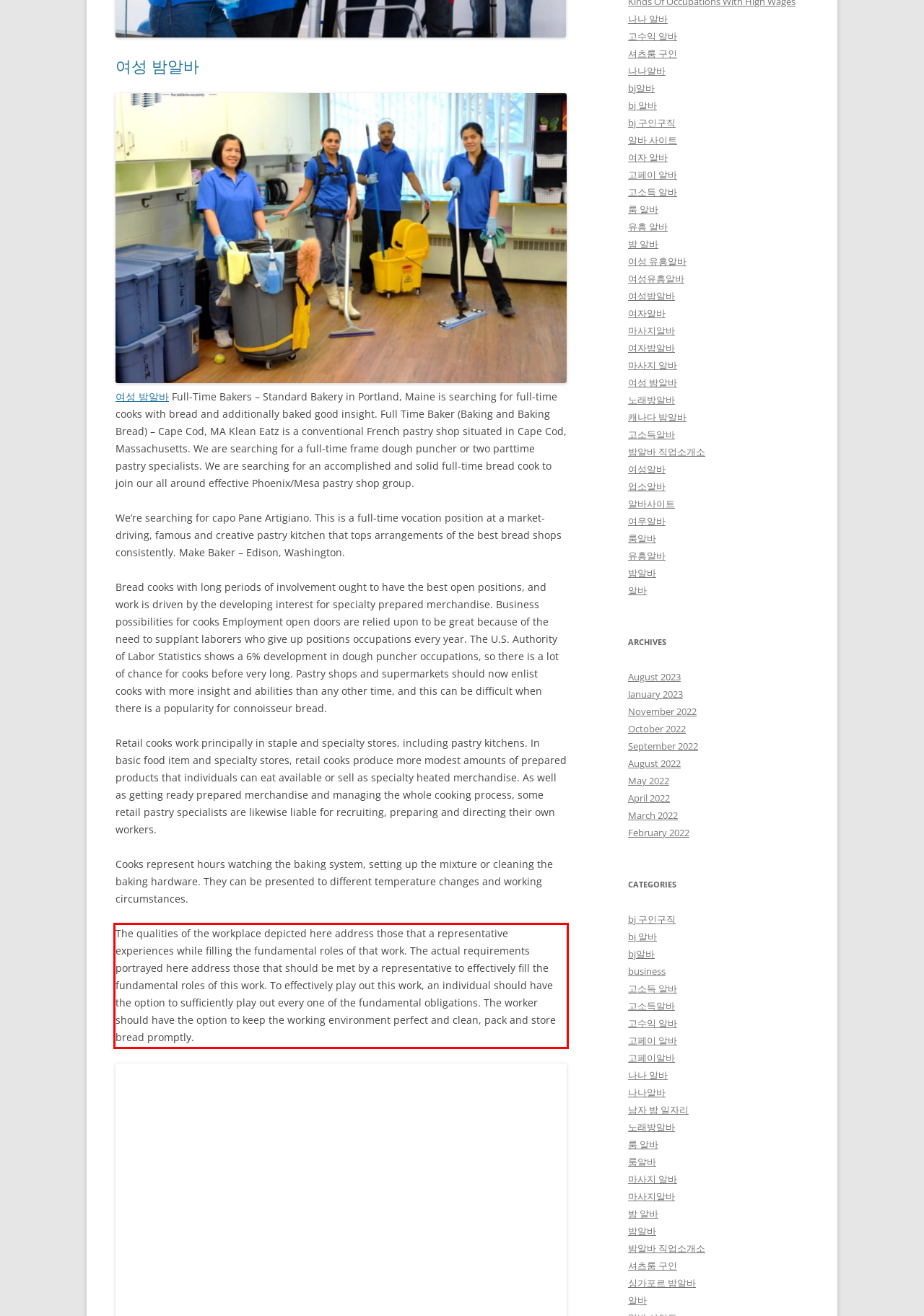Please look at the screenshot provided and find the red bounding box. Extract the text content contained within this bounding box.

The qualities of the workplace depicted here address those that a representative experiences while filling the fundamental roles of that work. The actual requirements portrayed here address those that should be met by a representative to effectively fill the fundamental roles of this work. To effectively play out this work, an individual should have the option to sufficiently play out every one of the fundamental obligations. The worker should have the option to keep the working environment perfect and clean, pack and store bread promptly.